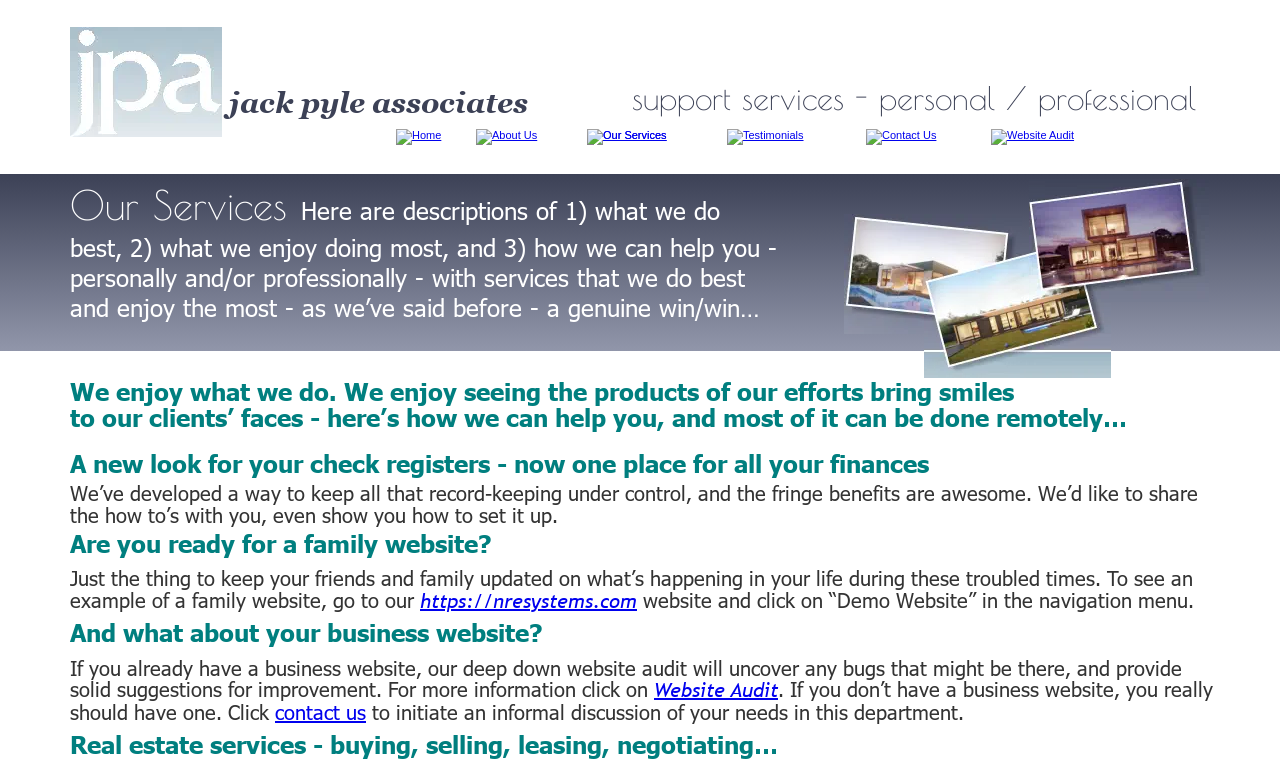Provide the bounding box coordinates of the HTML element described by the text: "https://nresystems.com". The coordinates should be in the format [left, top, right, bottom] with values between 0 and 1.

[0.328, 0.773, 0.498, 0.807]